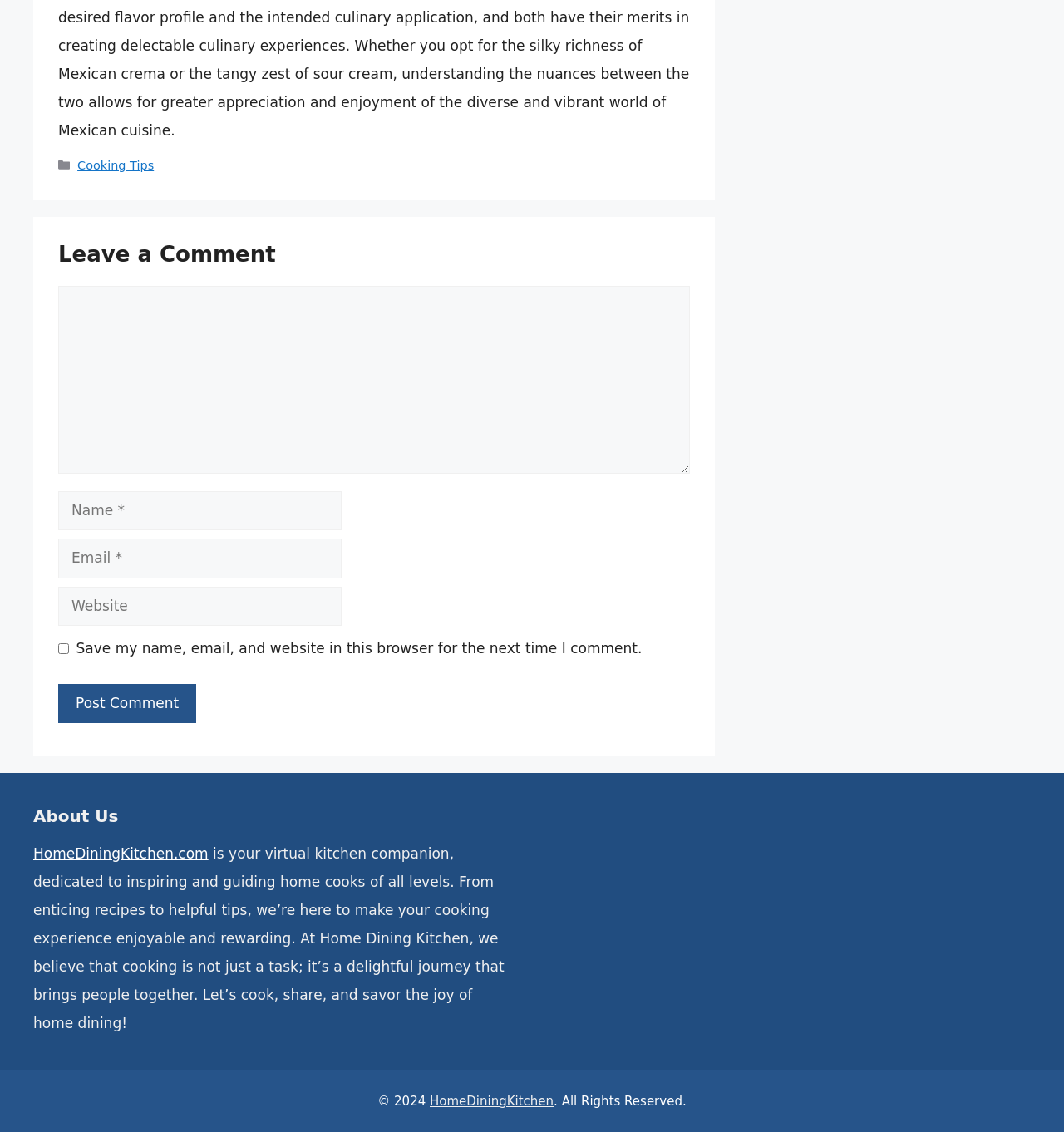Locate the bounding box of the UI element described in the following text: "HomeDiningKitchen.com".

[0.031, 0.747, 0.196, 0.762]